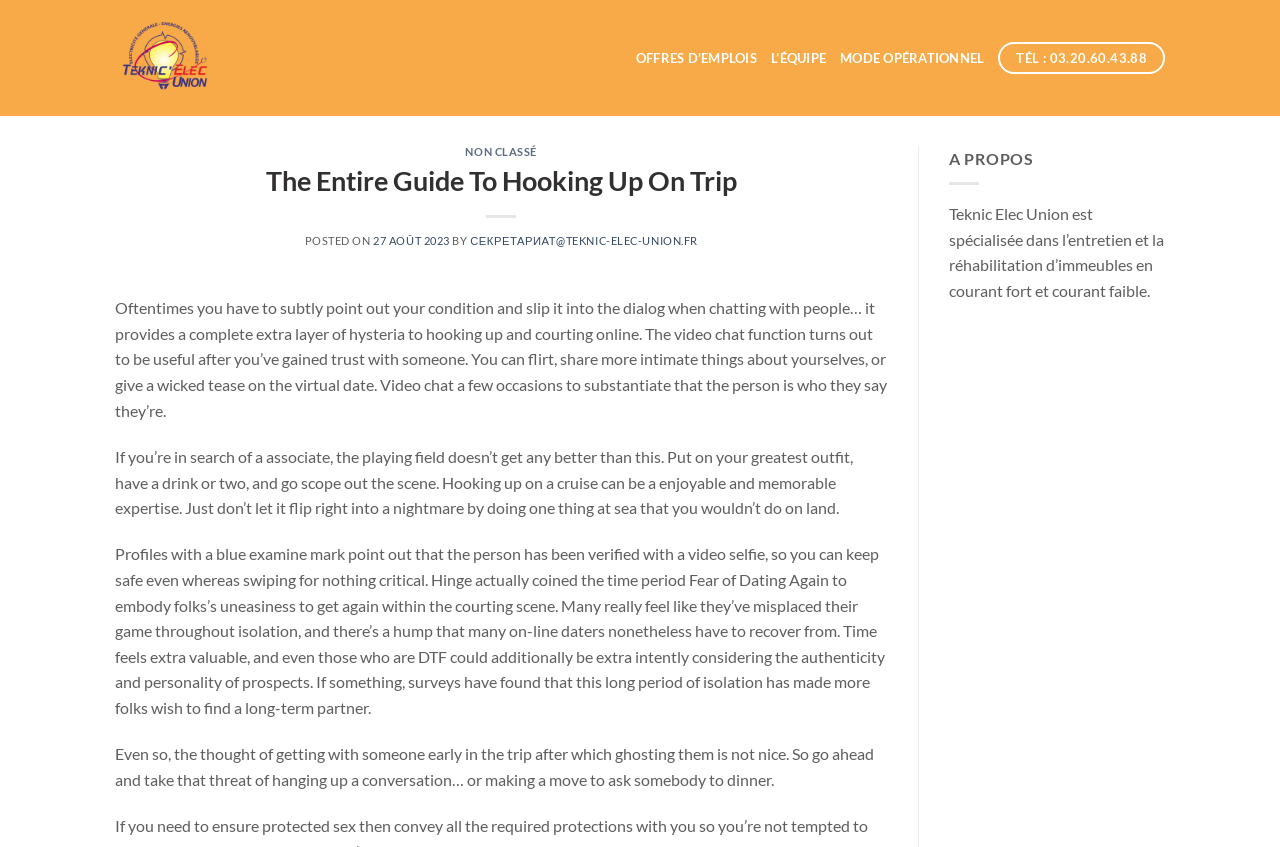Give a concise answer of one word or phrase to the question: 
What is the tone of the article?

Informative and casual